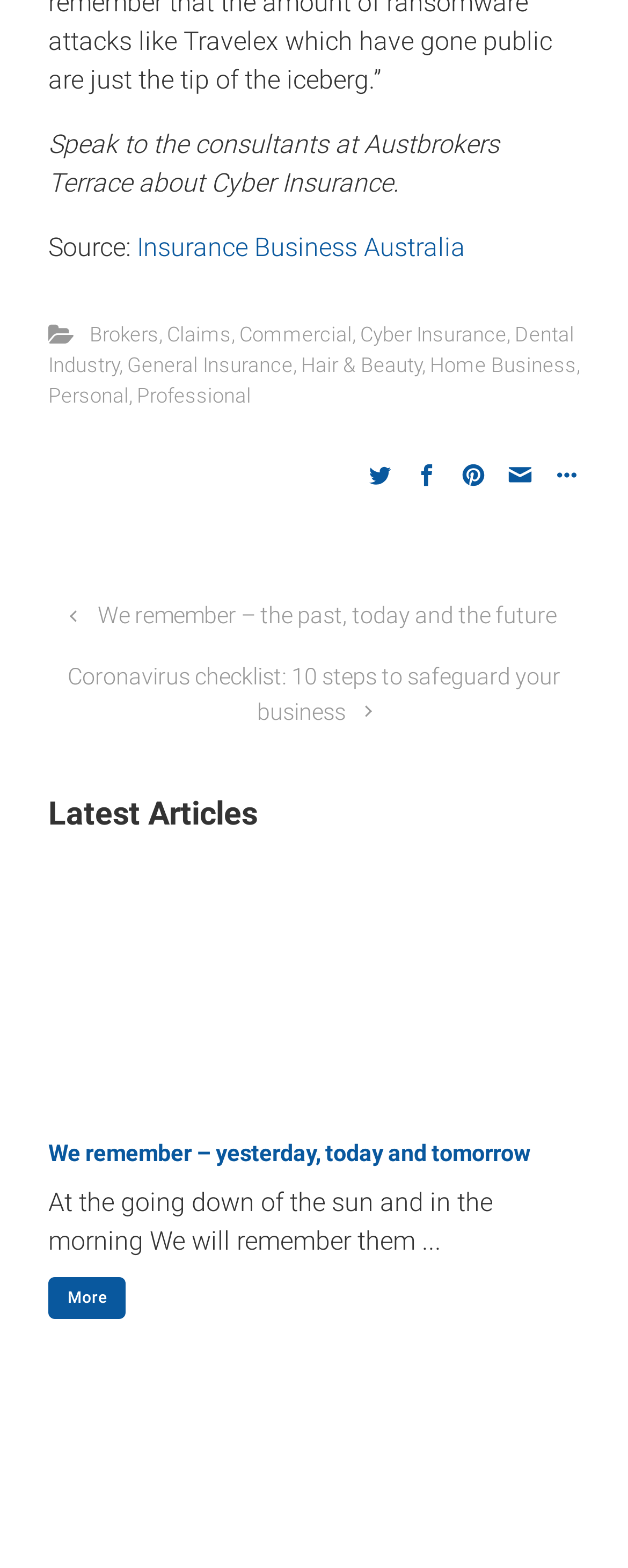How many links are there below the 'Latest Articles' heading?
Use the screenshot to answer the question with a single word or phrase.

2